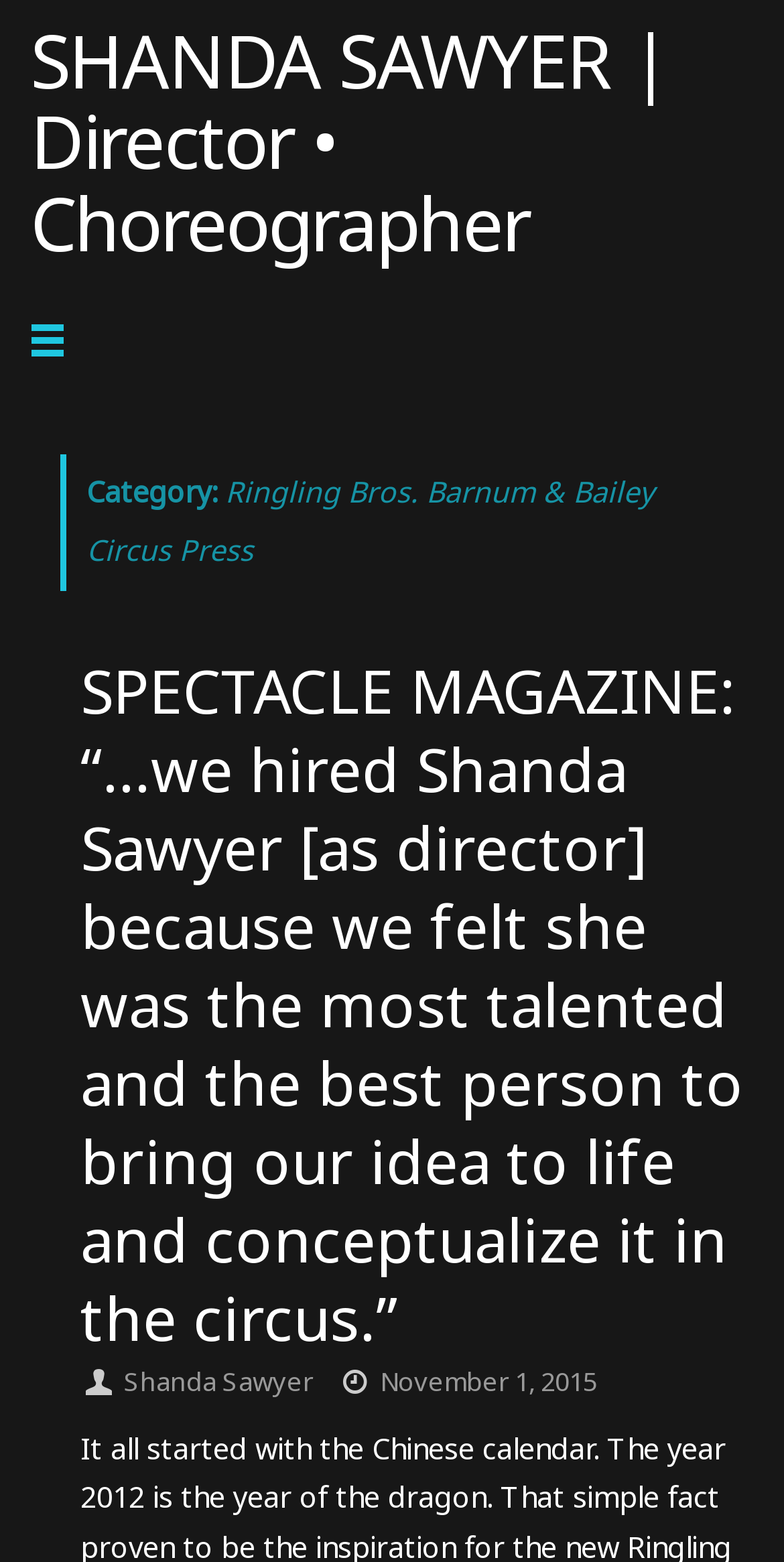Identify the bounding box for the UI element specified in this description: "November 1, 2015". The coordinates must be four float numbers between 0 and 1, formatted as [left, top, right, bottom].

[0.485, 0.873, 0.762, 0.896]